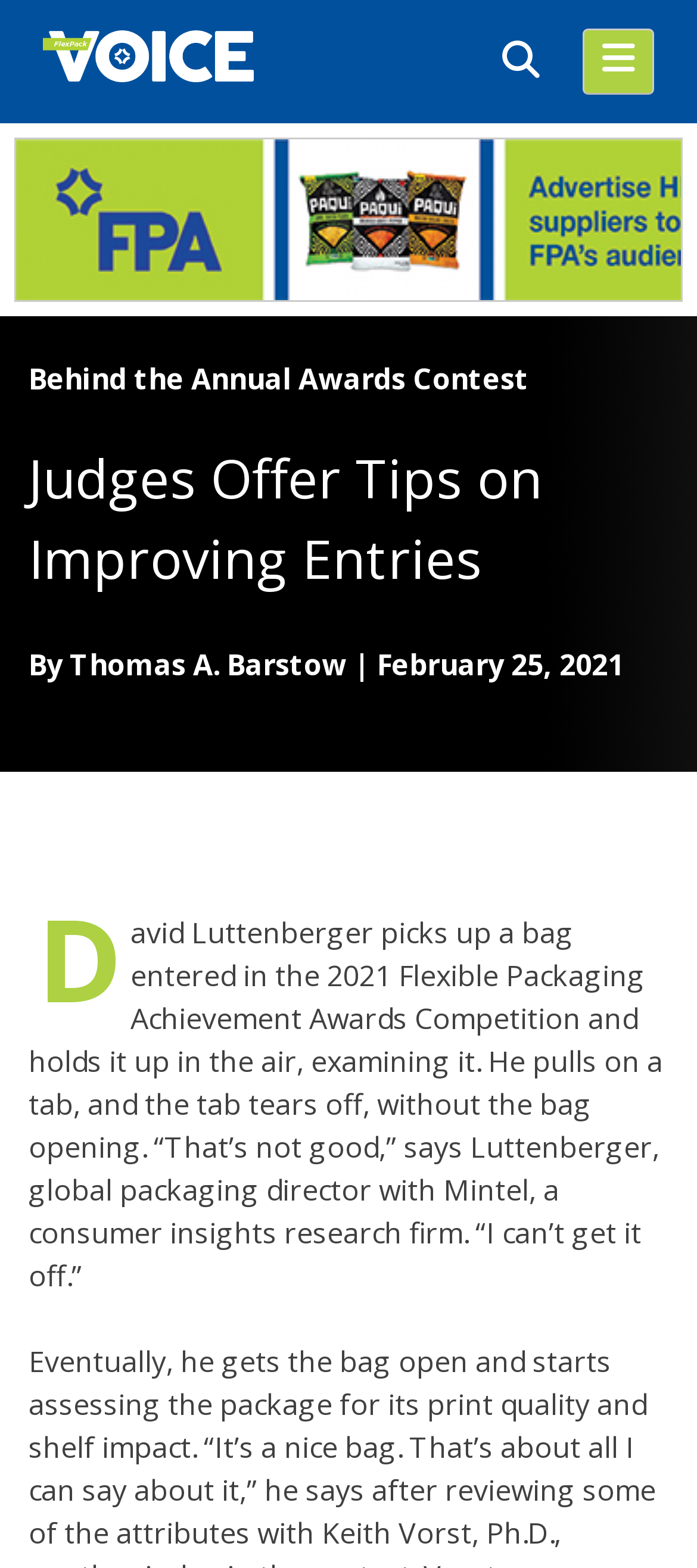What is the company associated with David Luttenberger?
Please provide a comprehensive answer based on the information in the image.

The text 'global packaging director with Mintel, a consumer insights research firm' is associated with David Luttenberger, indicating that he is affiliated with the company Mintel.